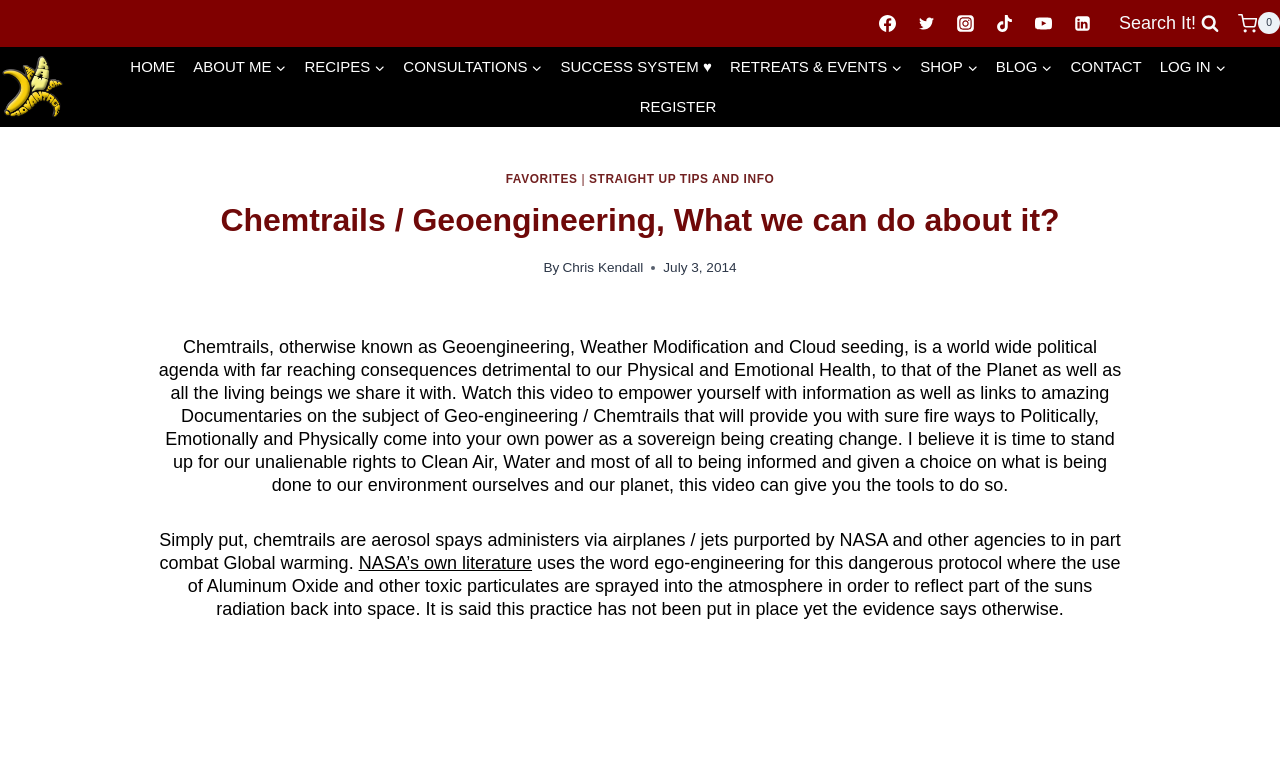What is the name of the video mentioned on the webpage?
Please respond to the question with a detailed and thorough explanation.

The webpage mentions a video that provides information and links to documentaries on geo-engineering and chemtrails, but it does not specify the name of the video.